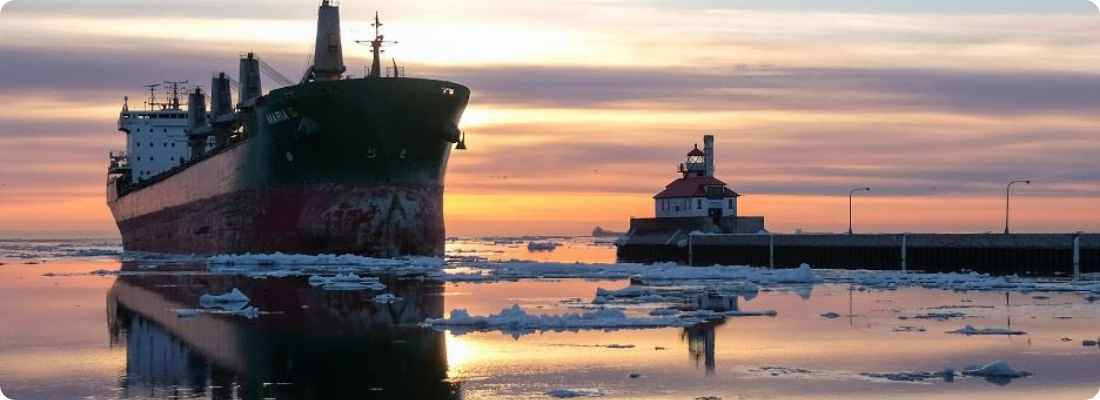What is scattered across the water?
Give a detailed and exhaustive answer to the question.

The caption describes the scene as having ice floes scattered across the water, which adds a sense of winter's chill to the tranquil landscape.